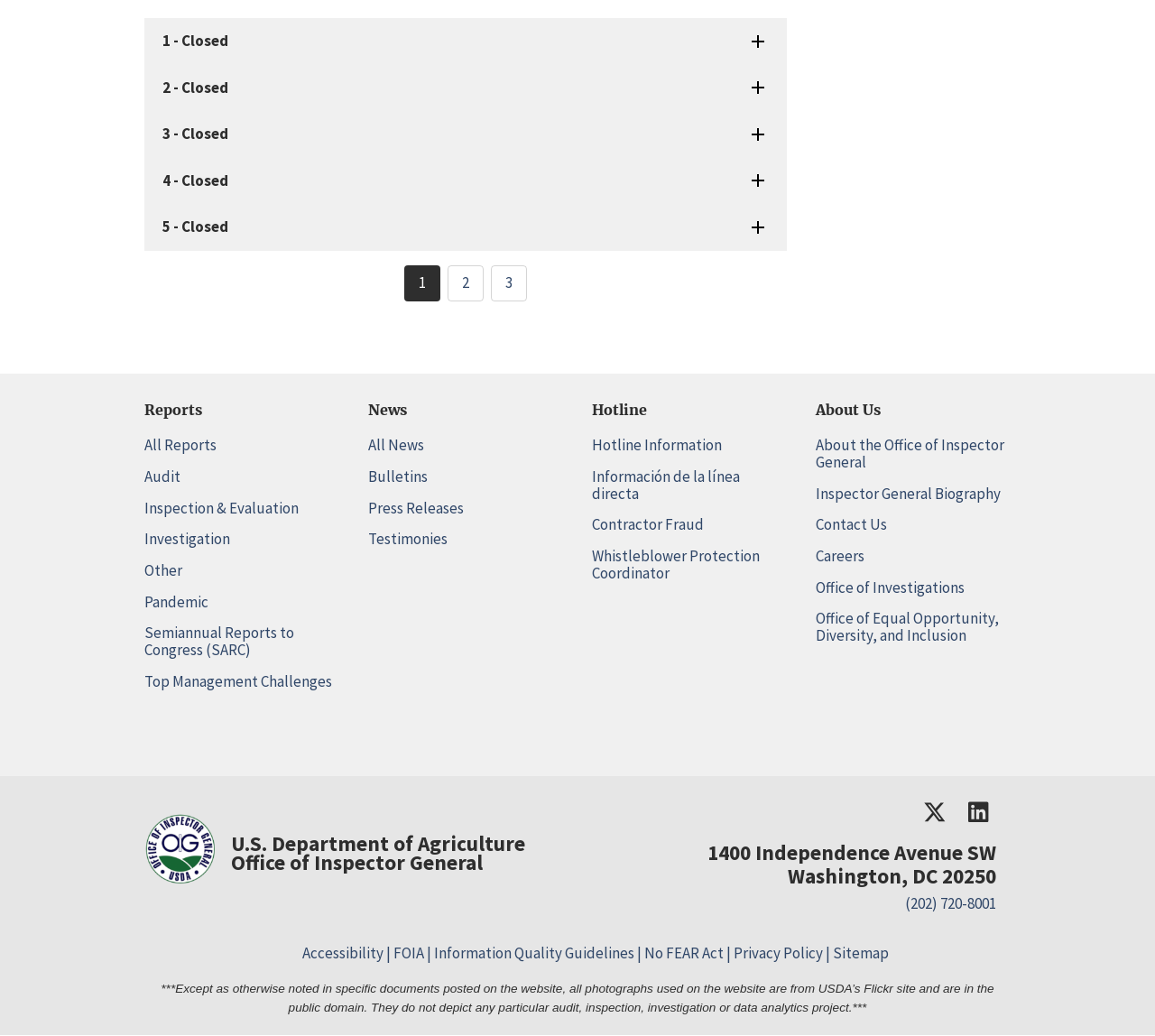Identify the bounding box coordinates of the section to be clicked to complete the task described by the following instruction: "View all reports". The coordinates should be four float numbers between 0 and 1, formatted as [left, top, right, bottom].

[0.125, 0.42, 0.188, 0.439]